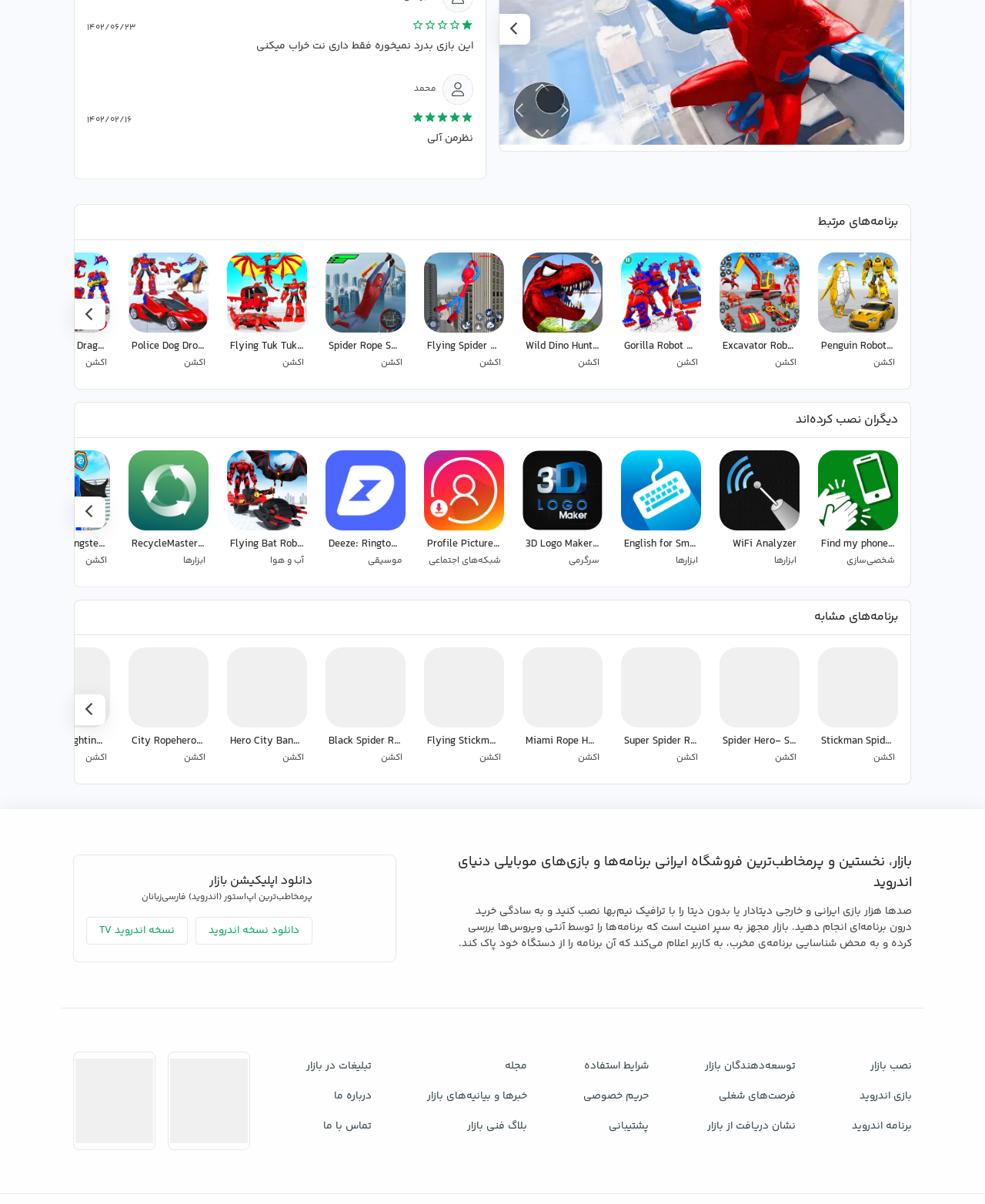Provide the bounding box coordinates, formatted as (top-left x, top-left y, bottom-right x, bottom-right y), with all values being floating point numbers between 0 and 1. Identify the bounding box of the UI element that matches the description: name="q" placeholder="Search"

None